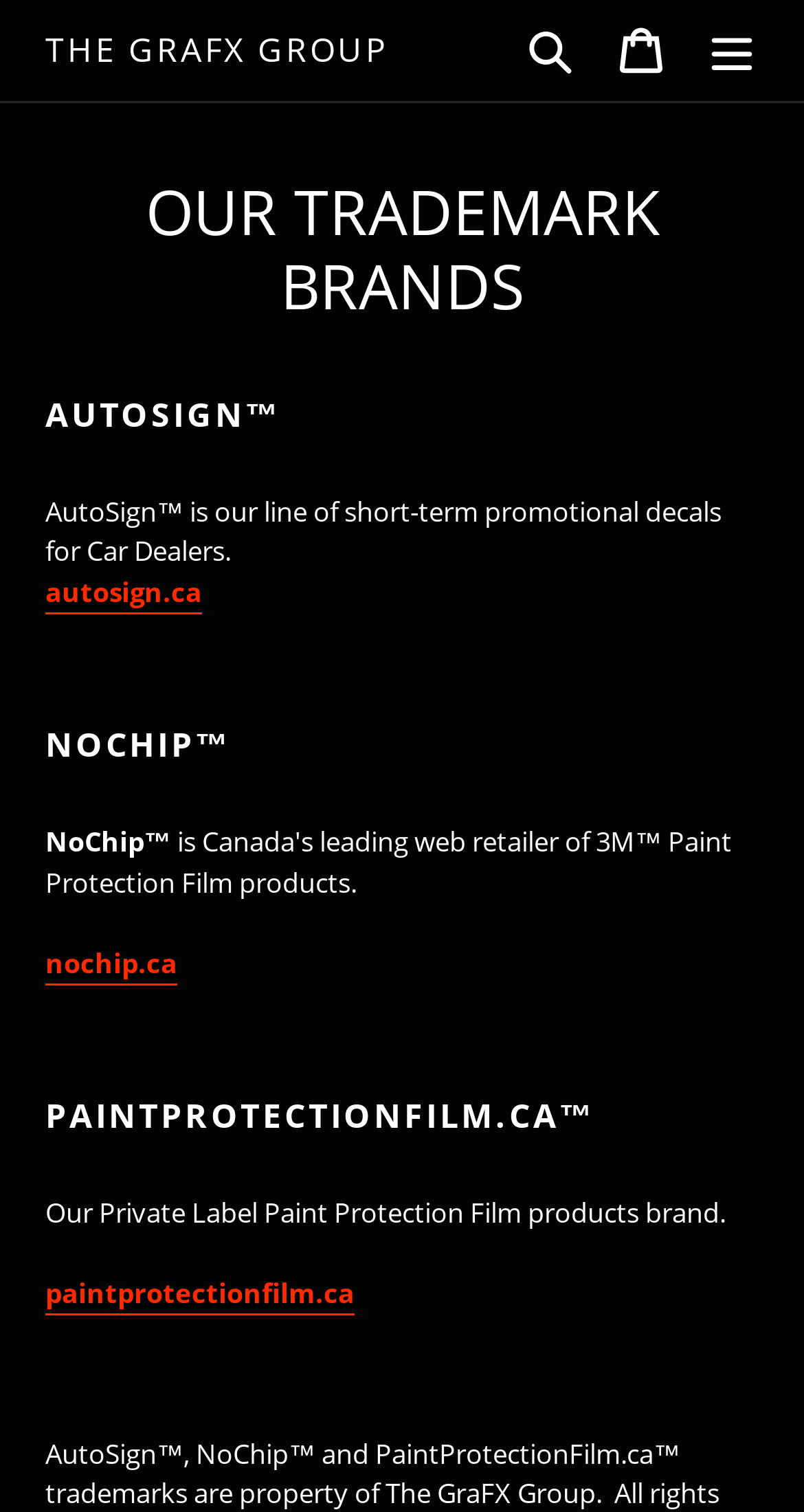Refer to the screenshot and give an in-depth answer to this question: What is the purpose of the 'Search' button?

The 'Search' button is located at the top right corner of the webpage, and it has a popup dialog associated with it. This suggests that the button is intended to facilitate searching within the website, allowing users to find specific content or products.